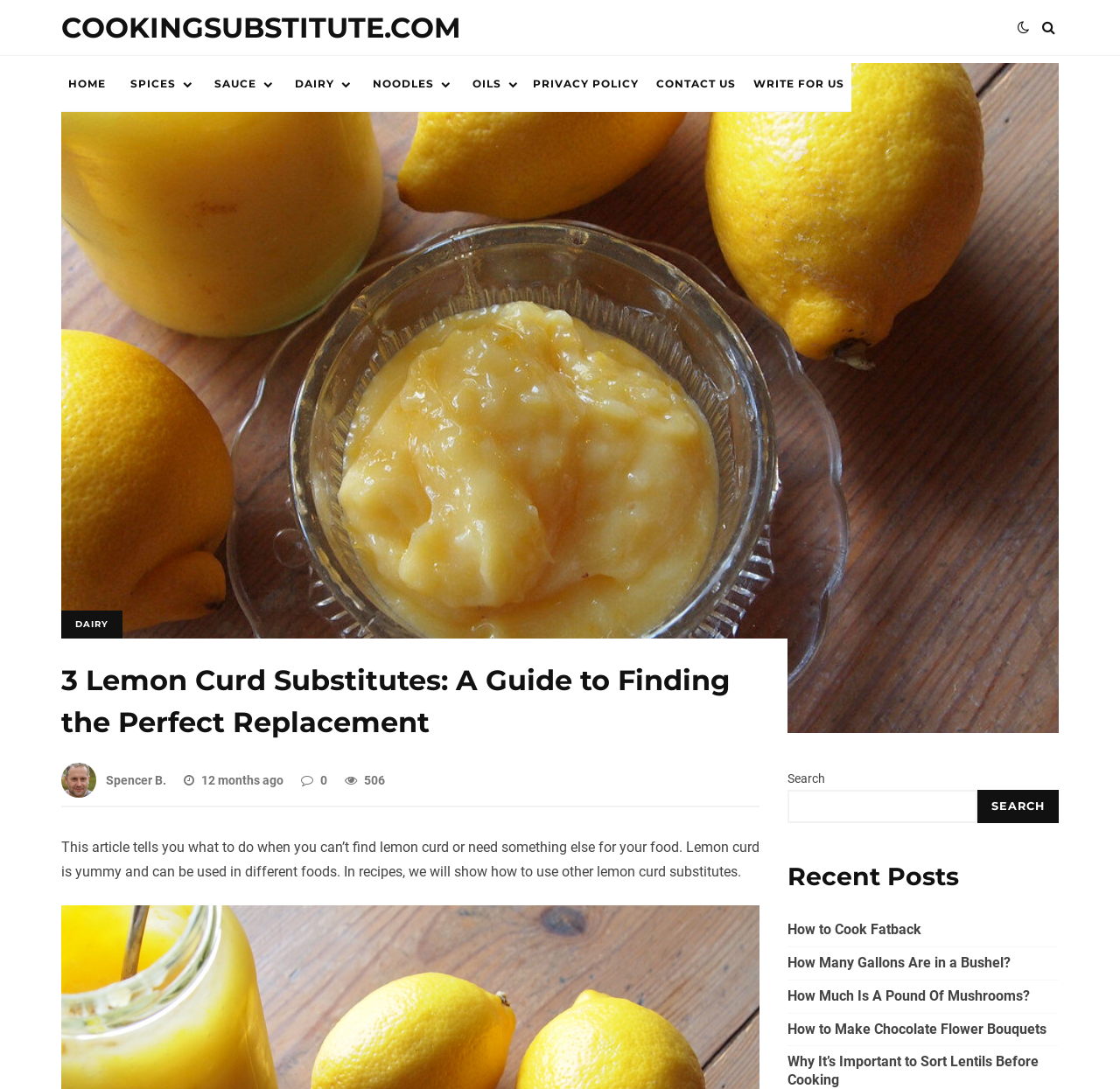Please identify the bounding box coordinates for the region that you need to click to follow this instruction: "Explore the SAUCE category".

[0.179, 0.051, 0.248, 0.103]